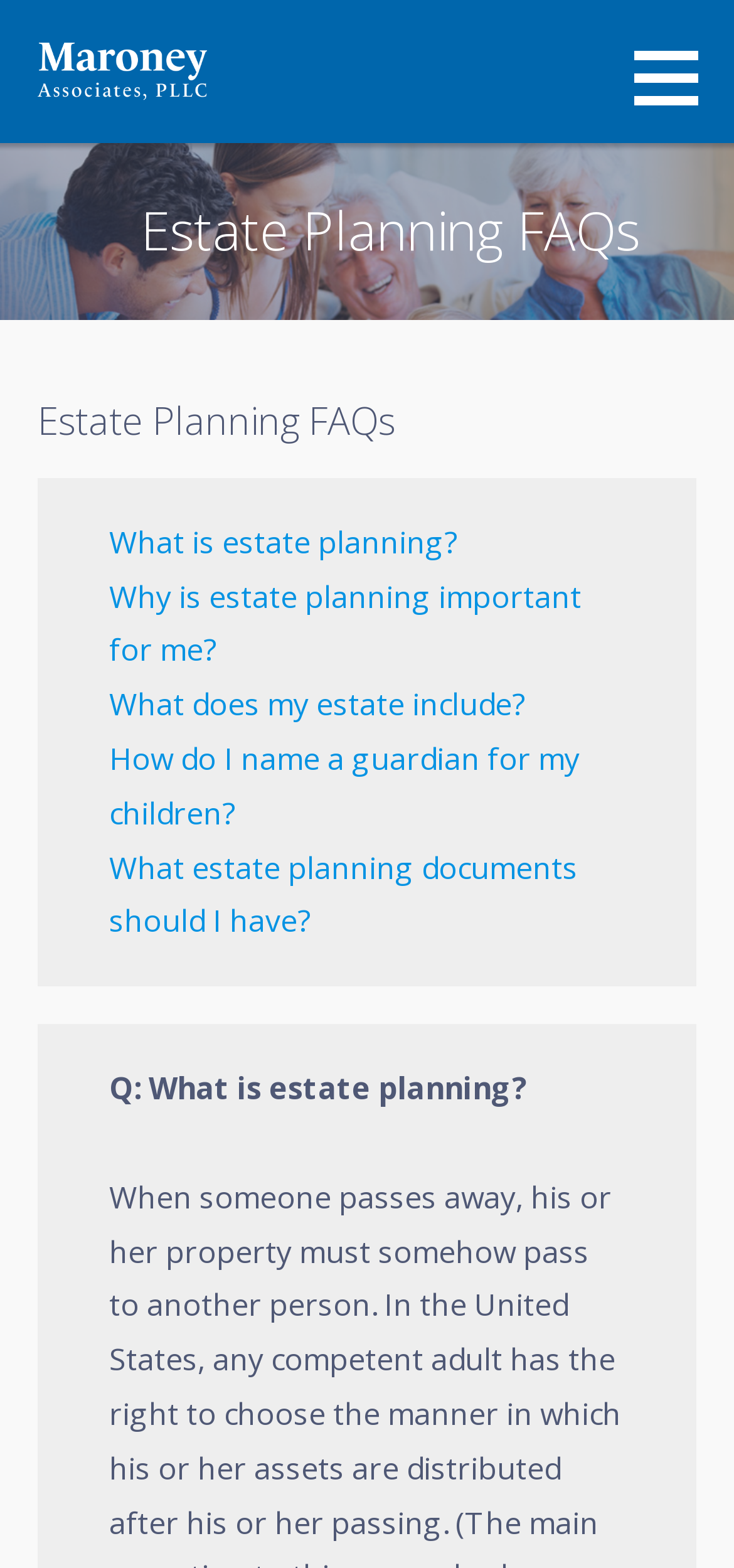Identify the bounding box for the described UI element: "MARONEY ASSOCIATES, PLLC".

[0.051, 0.064, 0.859, 0.103]